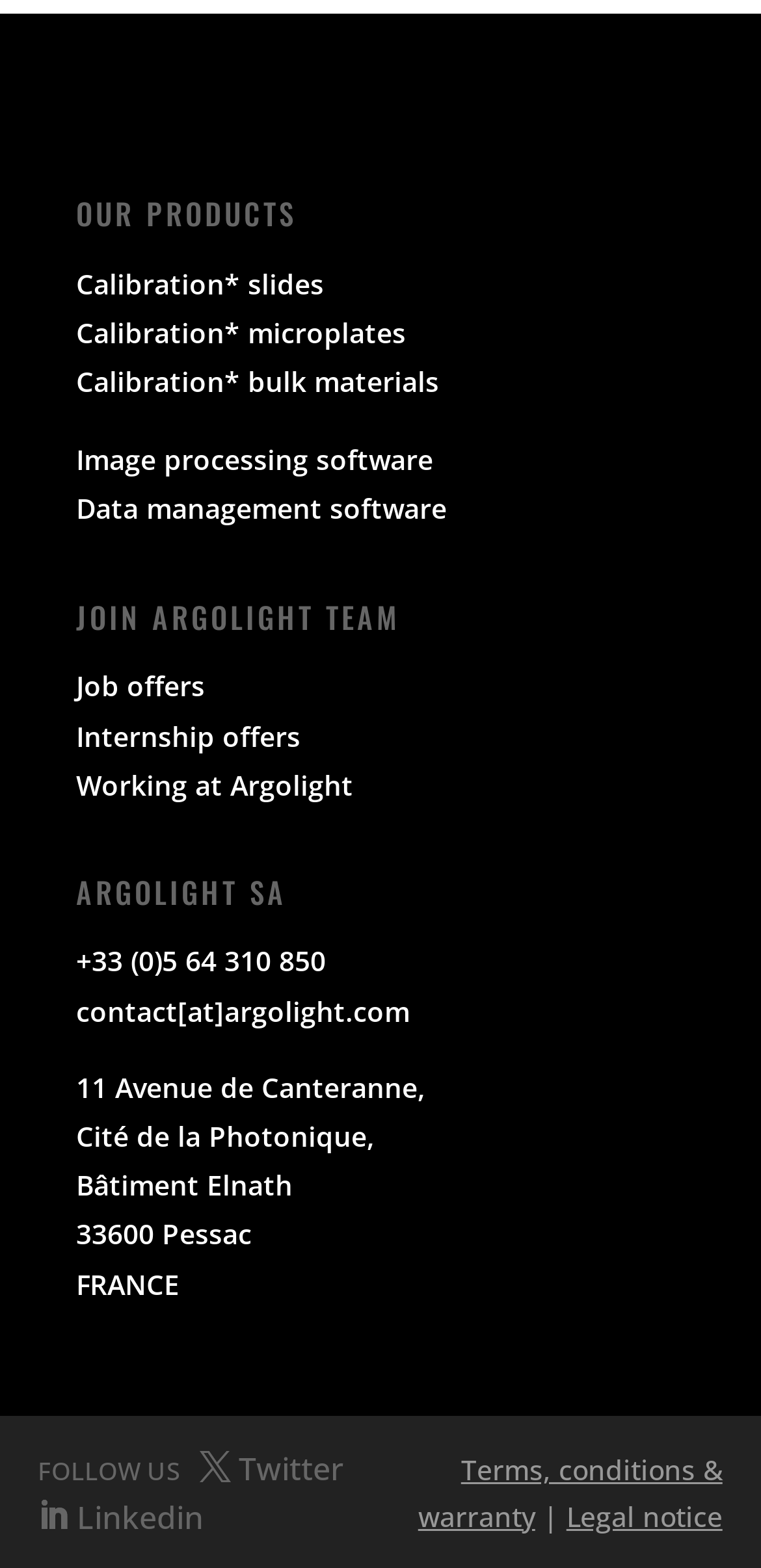Based on the description "Next Page", find the bounding box of the specified UI element.

None